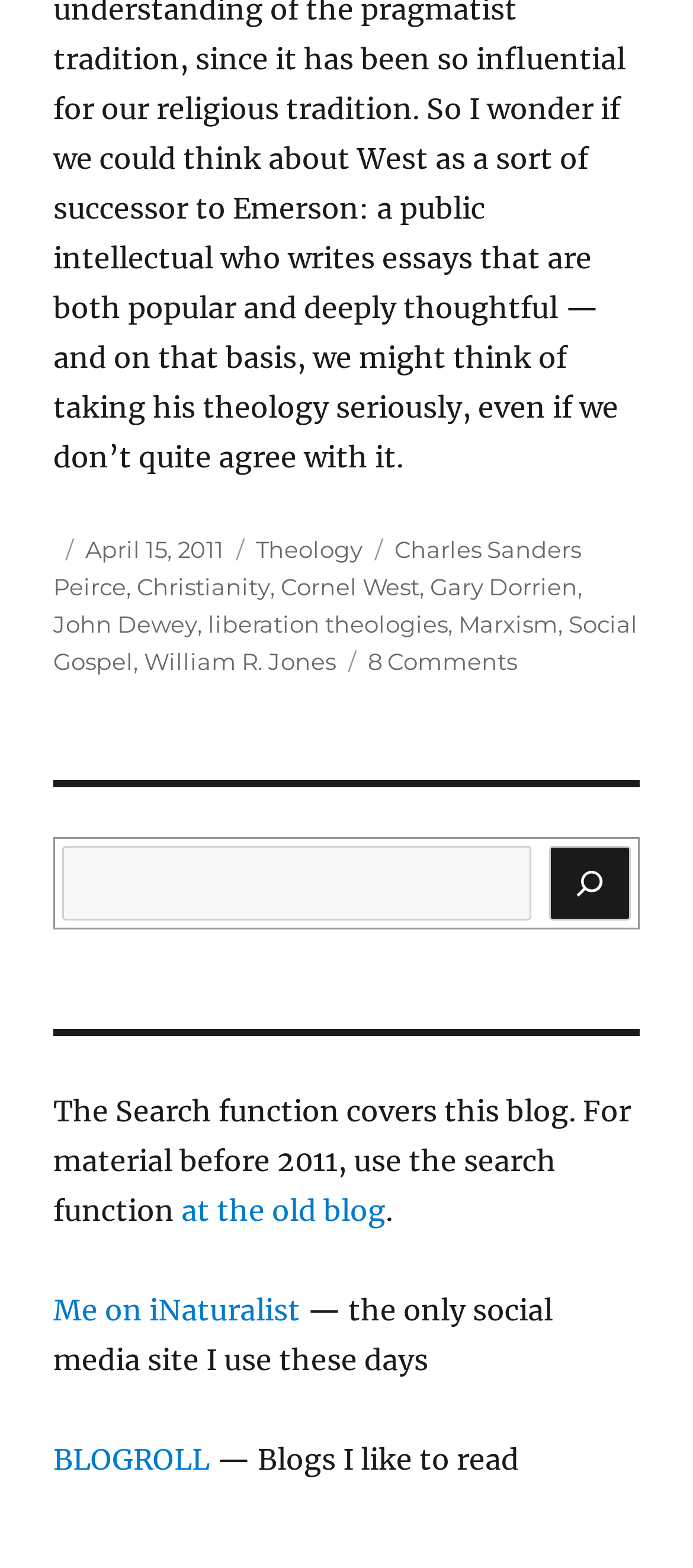Please find the bounding box coordinates of the element's region to be clicked to carry out this instruction: "Explore BLOGROLL".

[0.077, 0.919, 0.303, 0.941]